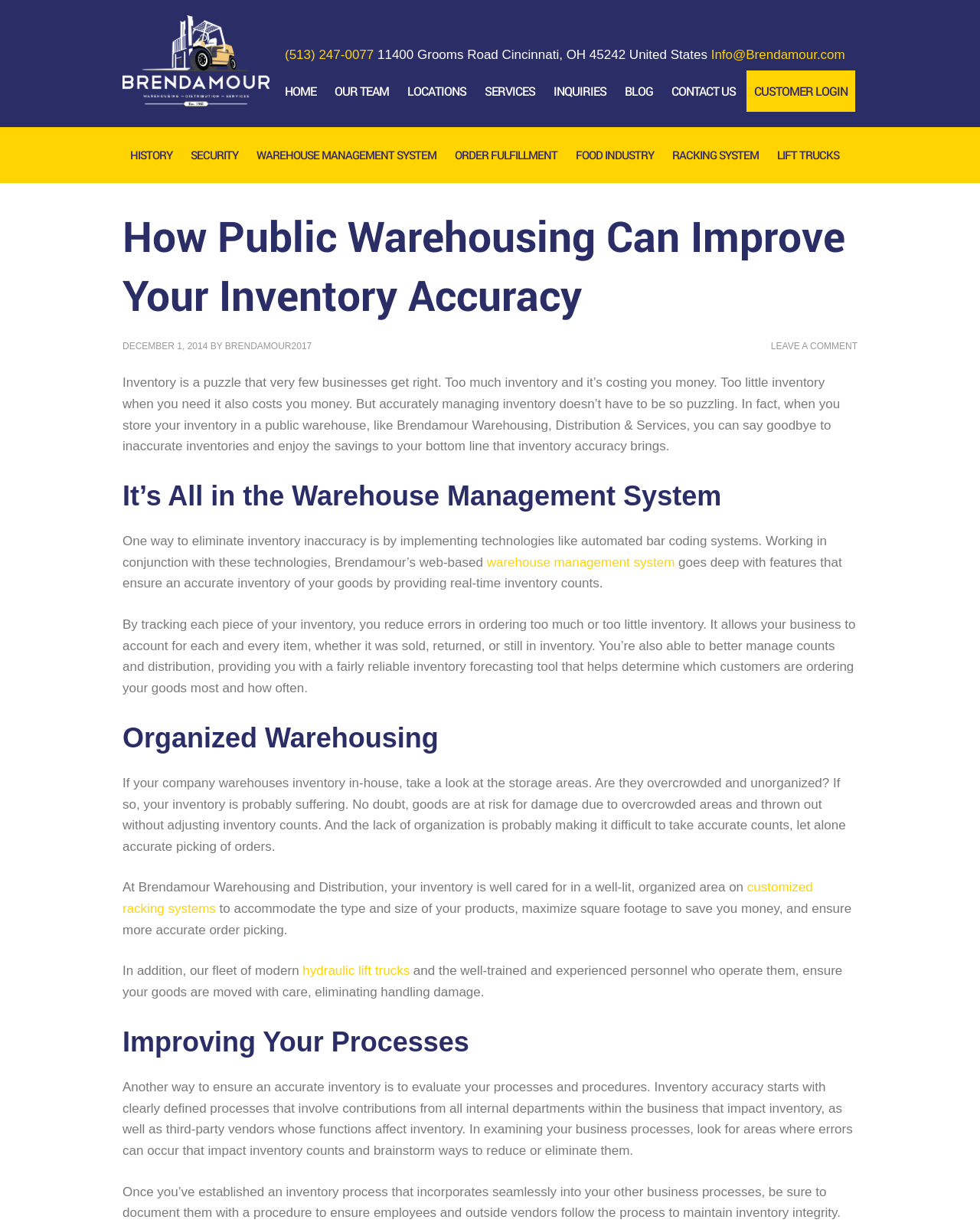Provide the bounding box coordinates of the area you need to click to execute the following instruction: "Leave a comment".

[0.787, 0.279, 0.875, 0.287]